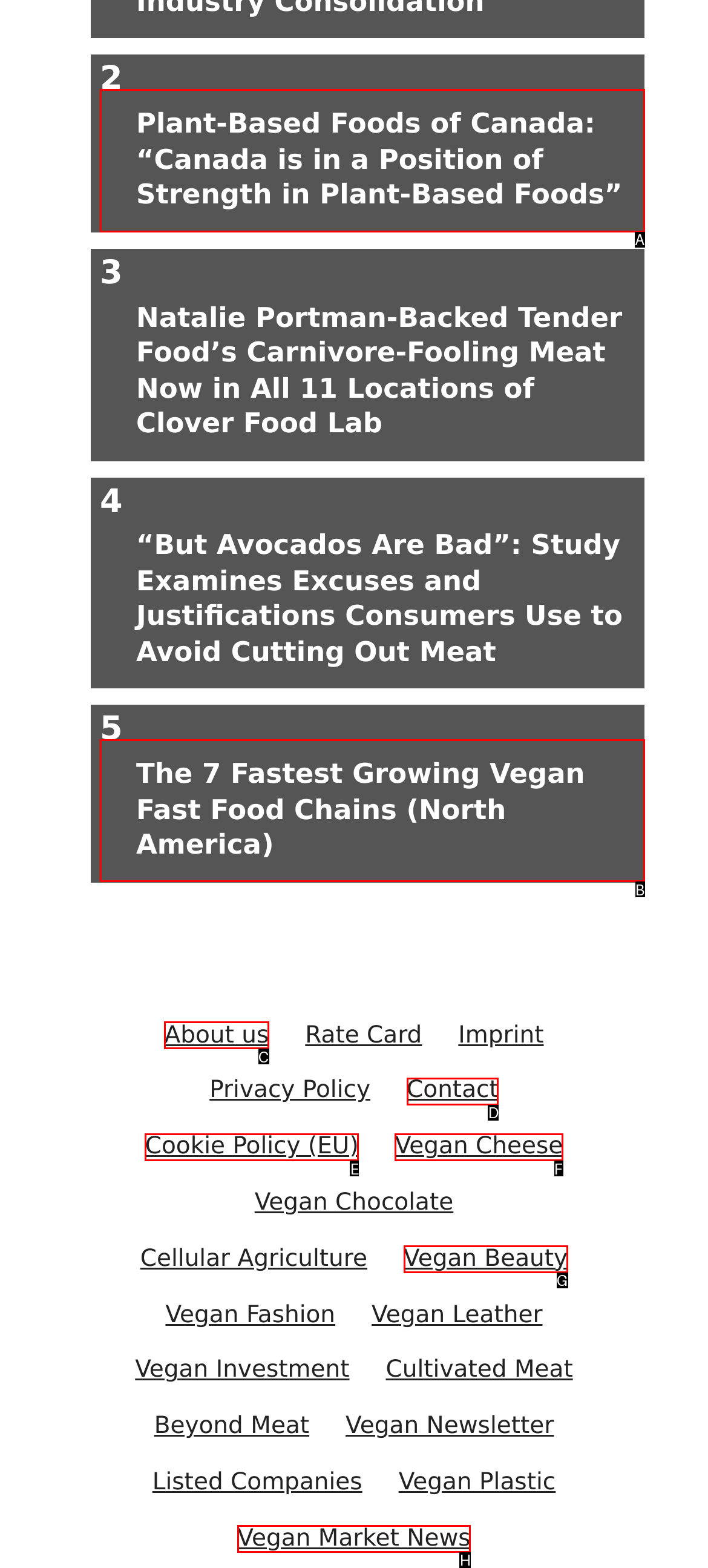Determine which HTML element best fits the description: Cookie Policy (EU)
Answer directly with the letter of the matching option from the available choices.

E